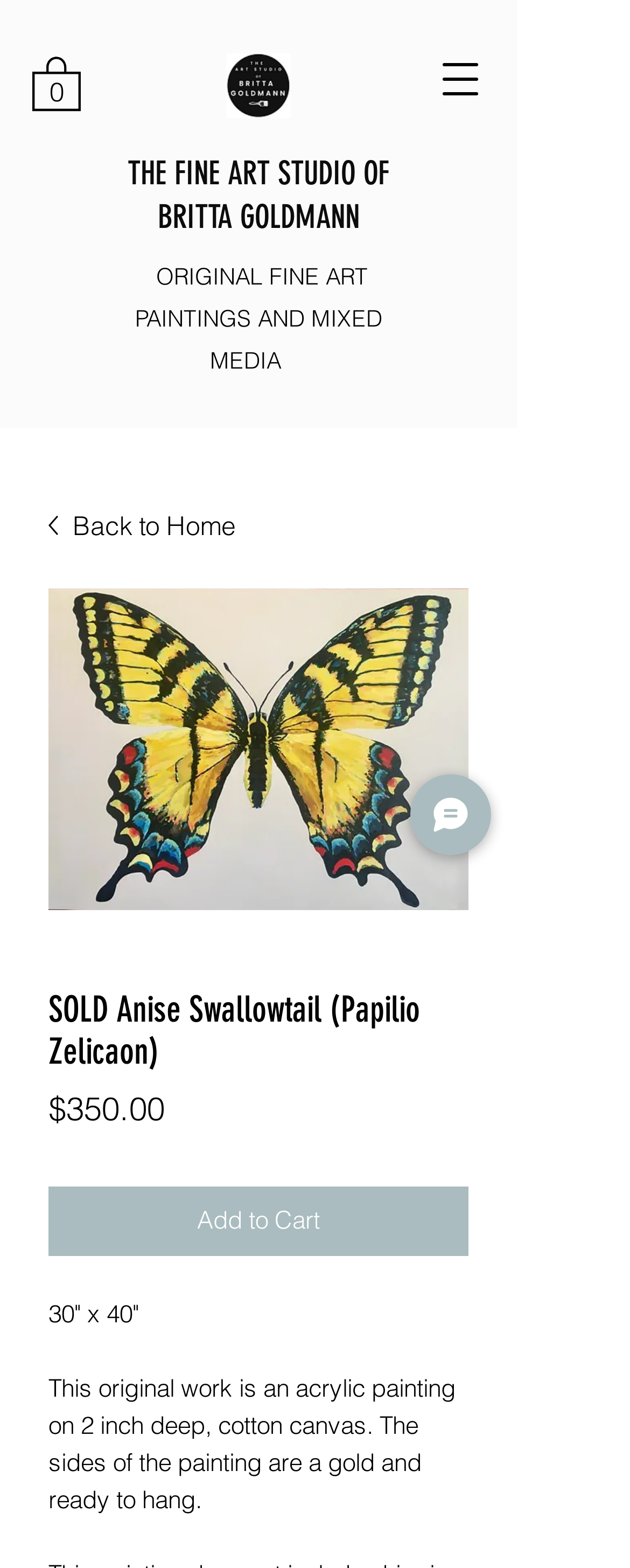Write a detailed summary of the webpage.

This webpage is an art studio website, specifically showcasing a sold artwork titled "SOLD Anise Swallowtail (Papilio Zelicaon)" by Britta Goldmann. At the top left, there is a navigation menu button. Next to it, a cart icon with a link to the cart is displayed, currently showing 0 items. The art studio's logo is situated to the right of the navigation menu, with a link to the logo image.

Below the logo, the studio's name "THE FINE ART STUDIO OF BRITTA GOLDMANN" is prominently displayed, followed by a tagline "ORIGINAL FINE ART PAINTINGS AND MIXED MEDIA". A "Back to Home" link is positioned above the artwork's details.

The main content area features an image of the sold artwork, "SOLD Anise Swallowtail (Papilio Zelicaon)", which takes up most of the space. The artwork's title is displayed as a heading, and its price, "$350.00", is shown below. A "Price" label is situated next to the price. An "Add to Cart" button is placed below the price, although it's likely inactive since the artwork is sold.

Below the price, the artwork's dimensions, "30" x 40"", are listed, followed by a description of the artwork: "This original work is an acrylic painting on 2 inch deep, cotton canvas. The sides of the painting are a gold and ready to hang."

At the bottom right, a chat button is available, accompanied by a small image.